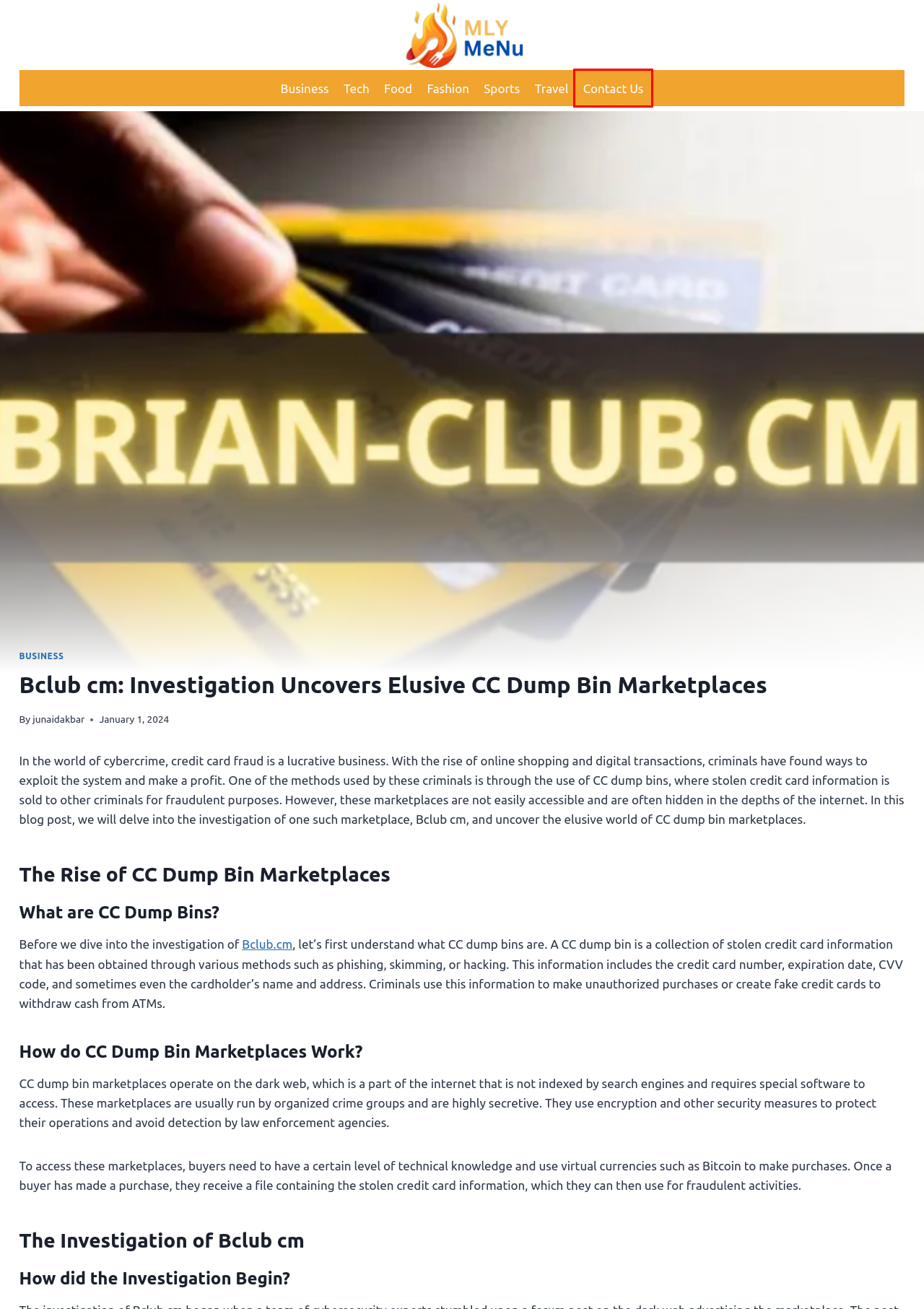You are given a screenshot of a webpage within which there is a red rectangle bounding box. Please choose the best webpage description that matches the new webpage after clicking the selected element in the bounding box. Here are the options:
A. Fashion Archives - MLY Menu
B. Travel Archives - MLY Menu
C. Tech Archives - MLY Menu
D. Contact Us - MLY Menu
E. Sports Archives - MLY Menu
F. Food Archives - MLY Menu
G. BriansClub.cm: Briansclub Login | bclub |bclub.cm| CVV & Dumps
H. Business Archives - MLY Menu

D